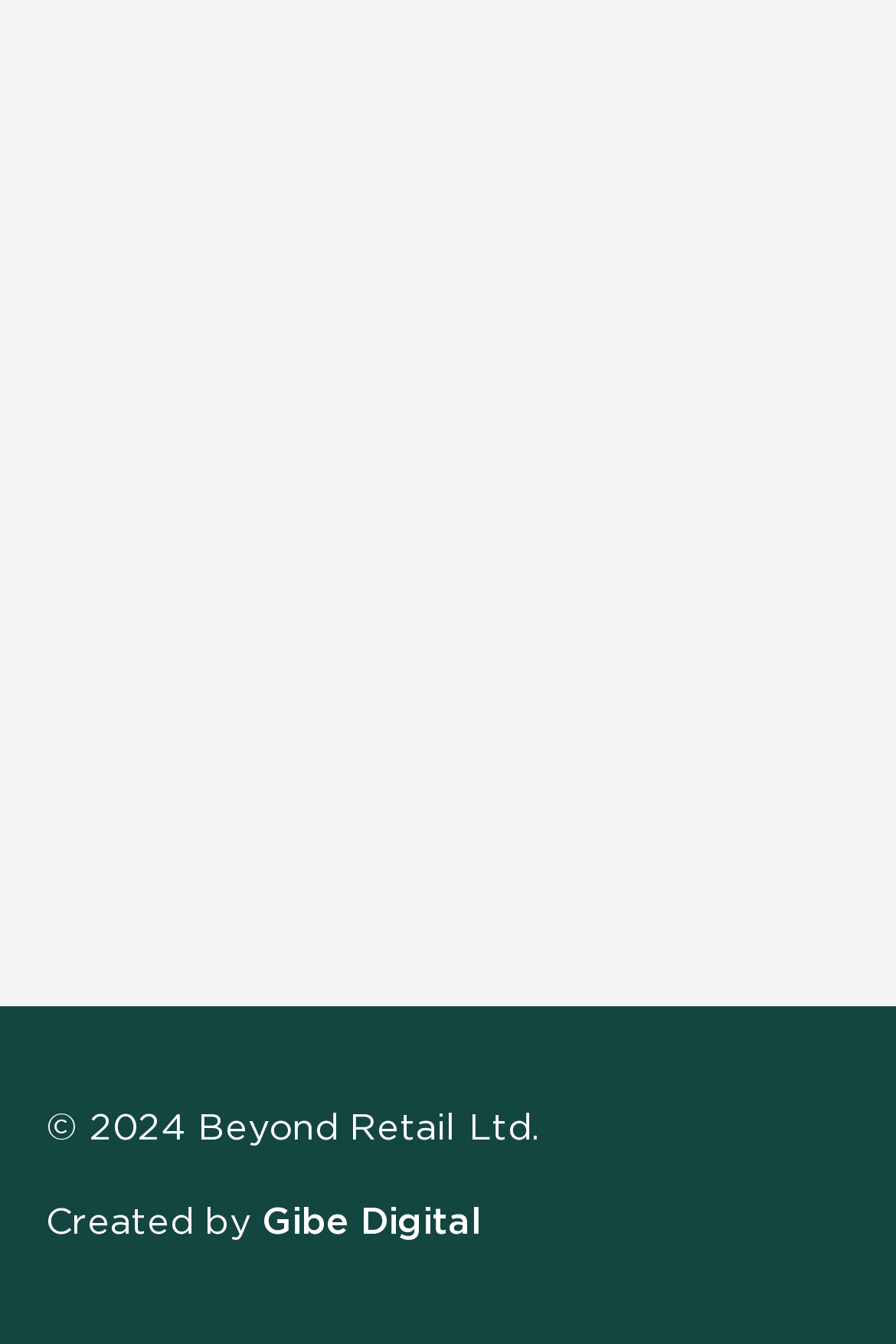What is the copyright year?
Carefully examine the image and provide a detailed answer to the question.

I found the StaticText element with the content '© 2024 Beyond Retail Ltd.' which indicates the copyright year is 2024.